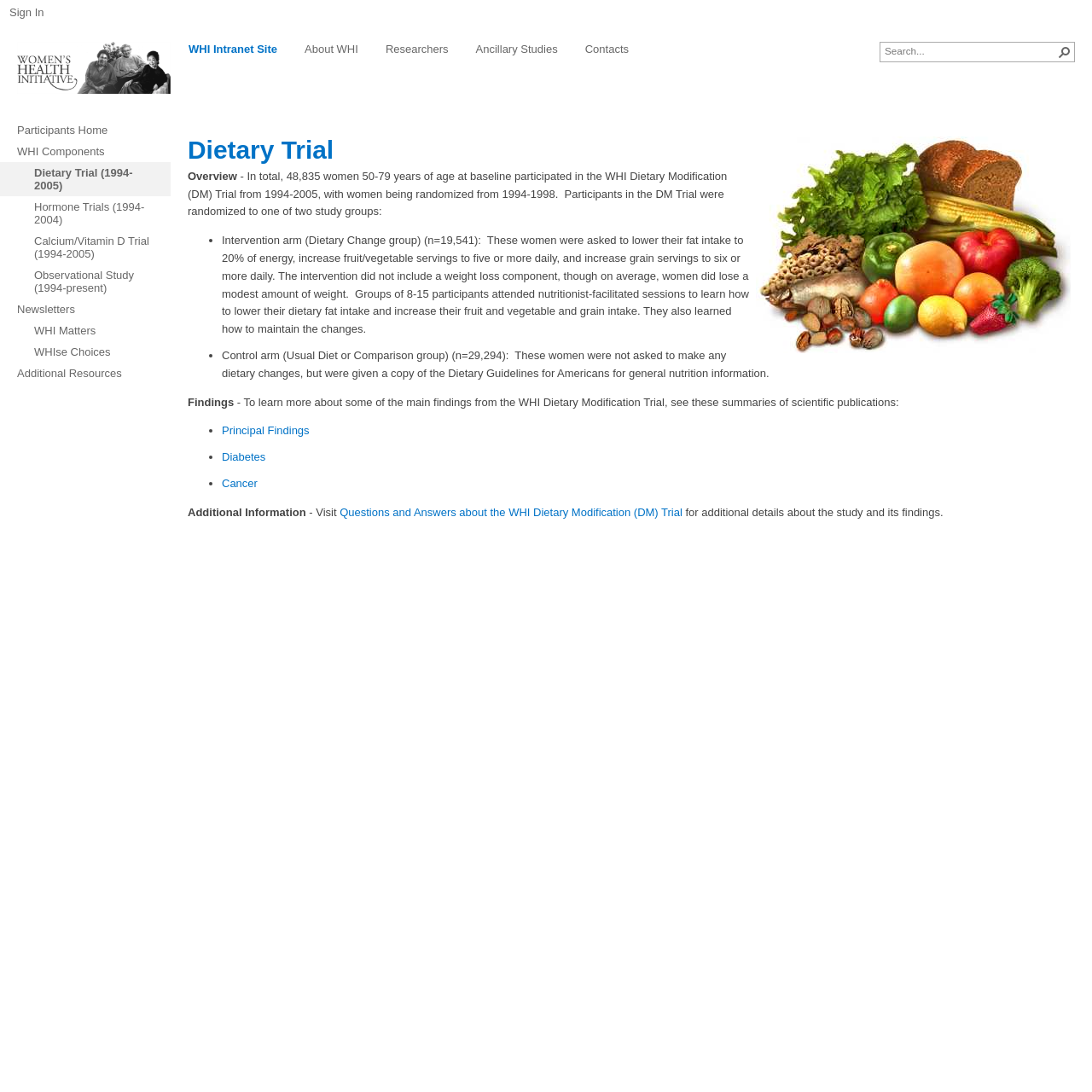What are the two study groups in the WHI Dietary Modification Trial?
Respond to the question with a well-detailed and thorough answer.

The webpage explains that the WHI Dietary Modification Trial consisted of two study groups: the Intervention arm, also known as the Dietary Change group, and the Control arm, also known as the Usual Diet or Comparison group.